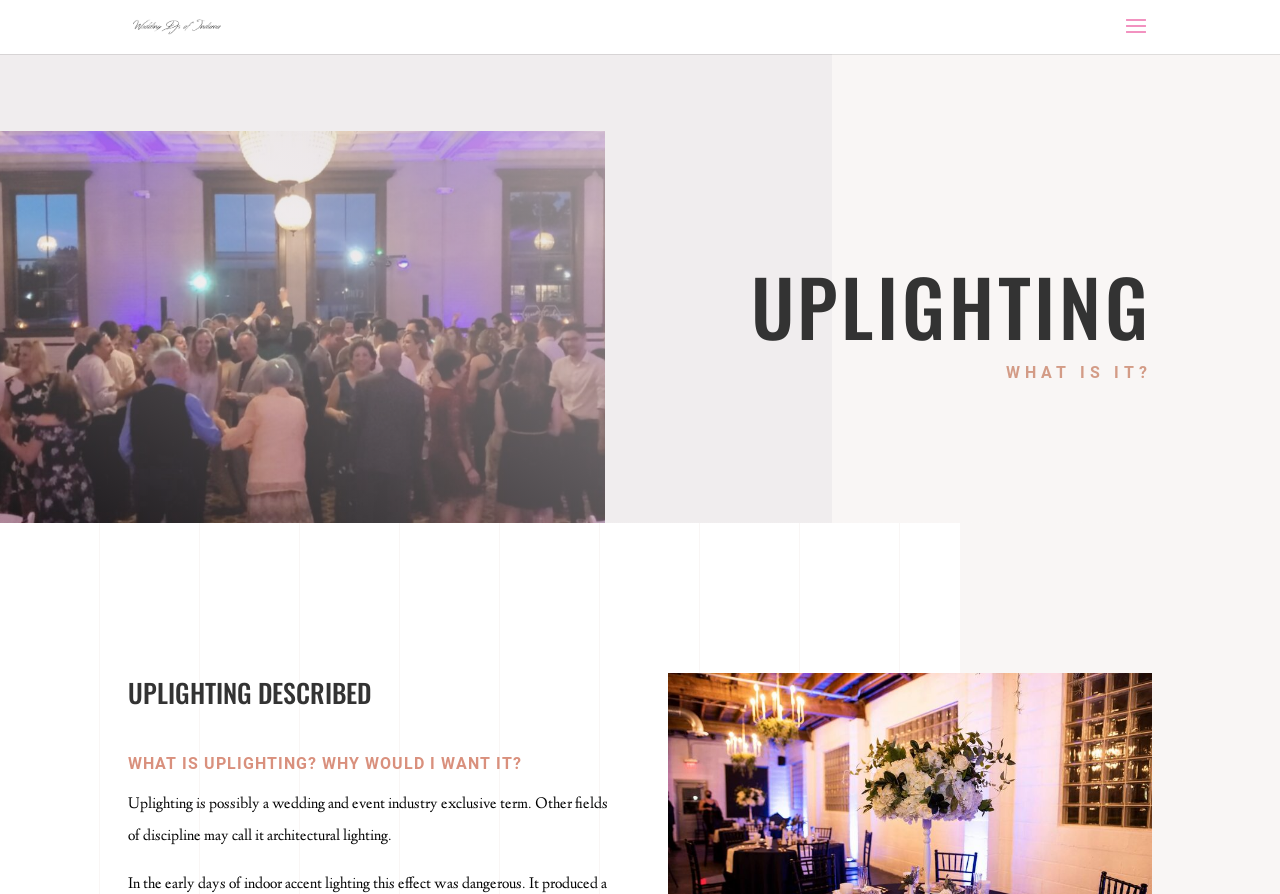What is the topic of the static text?
Give a one-word or short phrase answer based on the image.

Uplighting definition